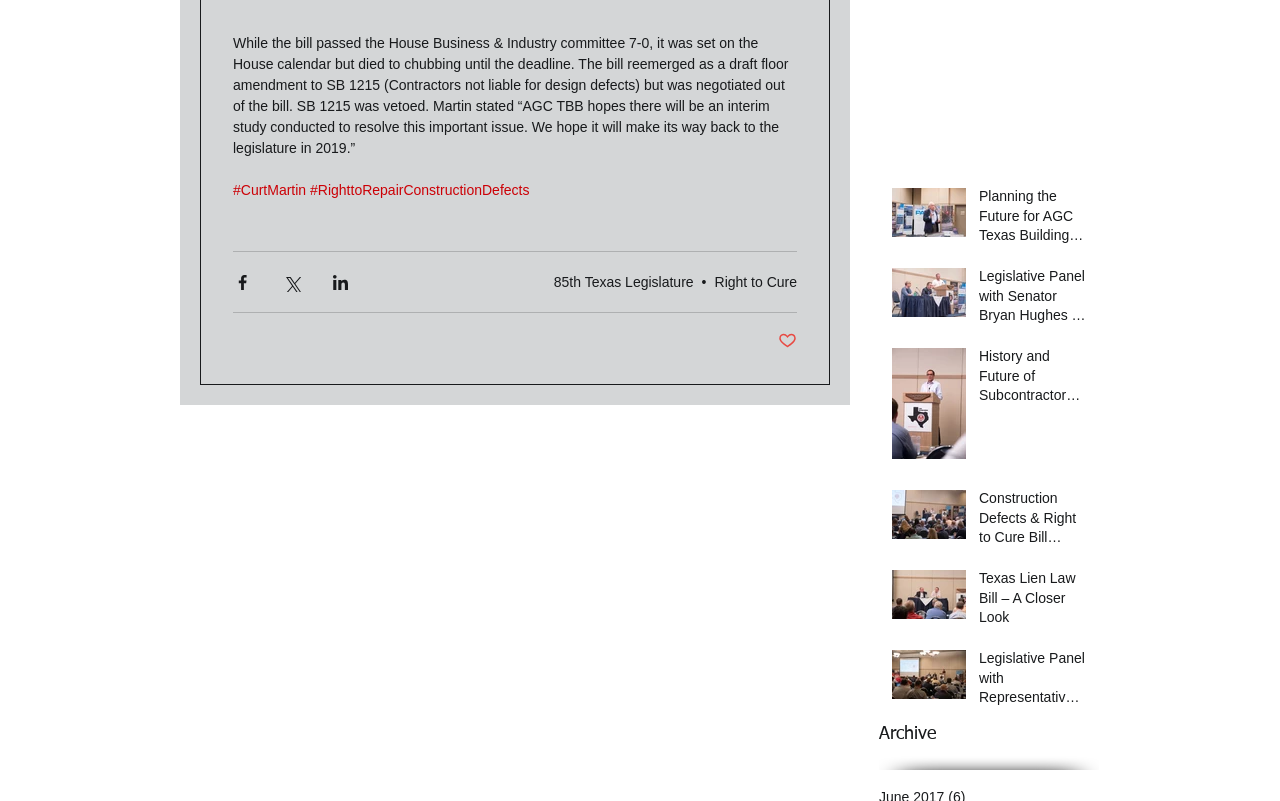What is the text of the first link in the post?
Give a single word or phrase as your answer by examining the image.

Curt Martin